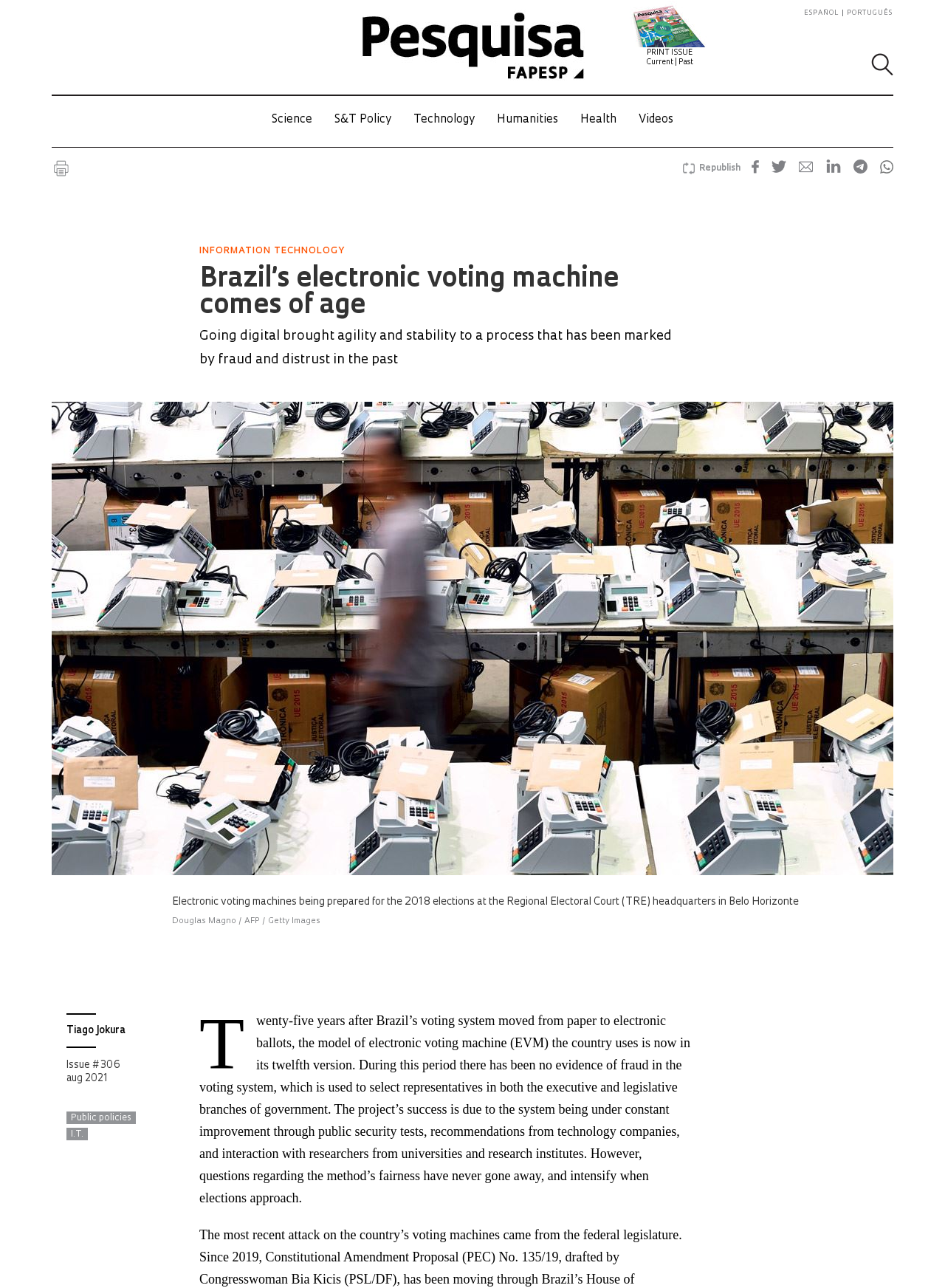Please identify the bounding box coordinates of the element's region that I should click in order to complete the following instruction: "View the 'PRINT ISSUE'". The bounding box coordinates consist of four float numbers between 0 and 1, i.e., [left, top, right, bottom].

[0.685, 0.038, 0.733, 0.044]